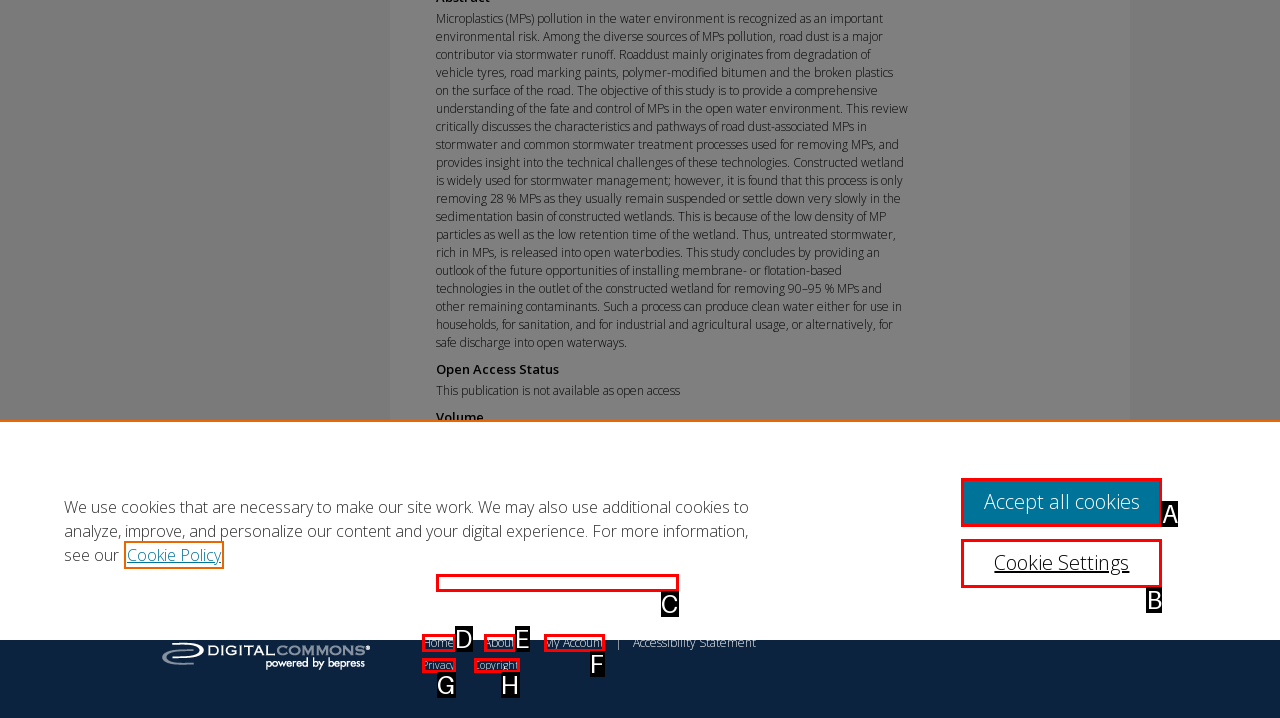Based on the description: http://dx.doi.org/10.1016/j.psep.2021.05.033, identify the matching HTML element. Reply with the letter of the correct option directly.

C